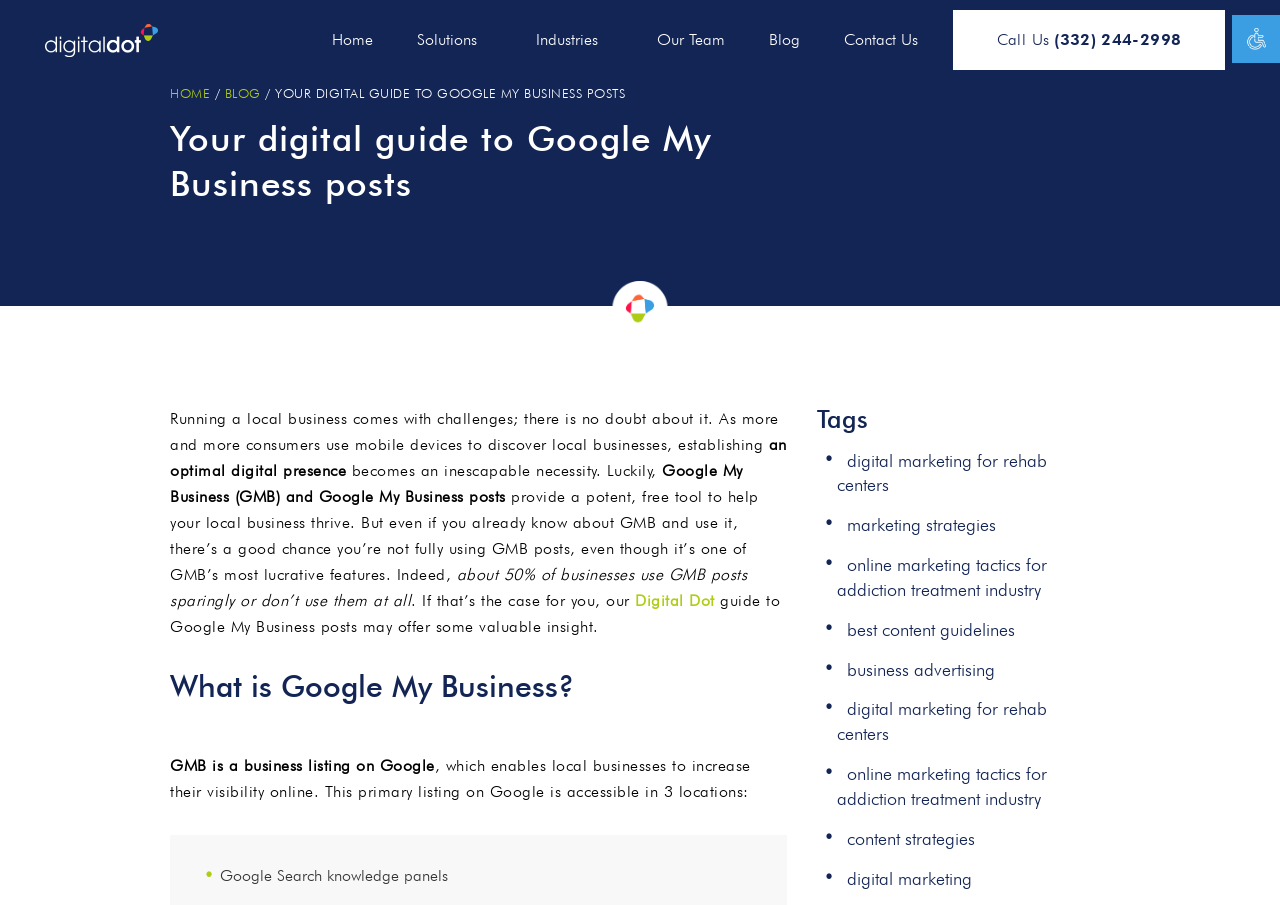Describe every aspect of the webpage in a detailed manner.

The webpage is a digital guide to Google My Business posts, with a focus on helping local businesses thrive online. At the top left, there is a logo and a link to "Digital Dot" accompanied by an image. Below this, there is a navigation menu with links to "Home", "Solutions", "Industries", "Our Team", "Blog", and "Contact Us". To the right of this menu, there is a call-to-action link to "Call Us" with a phone number.

The main content of the page is divided into sections. The first section has a heading "Your digital guide to Google My Business posts" and a paragraph of text that discusses the importance of establishing an optimal digital presence for local businesses. Below this, there is another section with a heading "What is Google My Business?" that explains what GMB is and how it can increase visibility online.

On the right side of the page, there is a section with a heading "Tags" that lists various links related to digital marketing, such as "digital marketing for rehab centers", "marketing strategies", and "online marketing tactics for addiction treatment industry".

At the bottom right of the page, there is an "Accessibility Helper sidebar" button with an image of an accessibility icon.